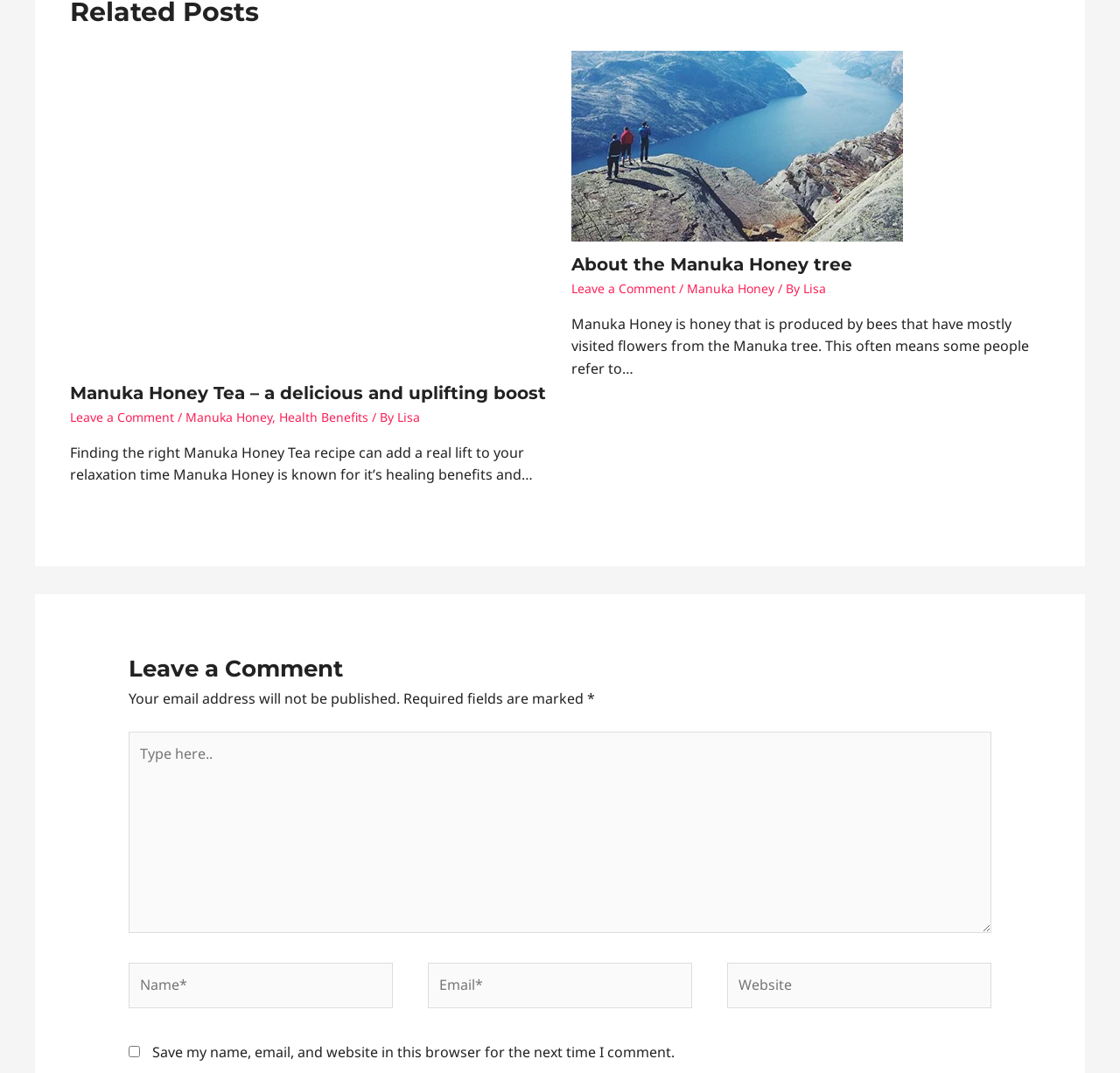From the screenshot, find the bounding box of the UI element matching this description: "parent_node: Website name="url" placeholder="Website"". Supply the bounding box coordinates in the form [left, top, right, bottom], each a float between 0 and 1.

[0.649, 0.898, 0.885, 0.94]